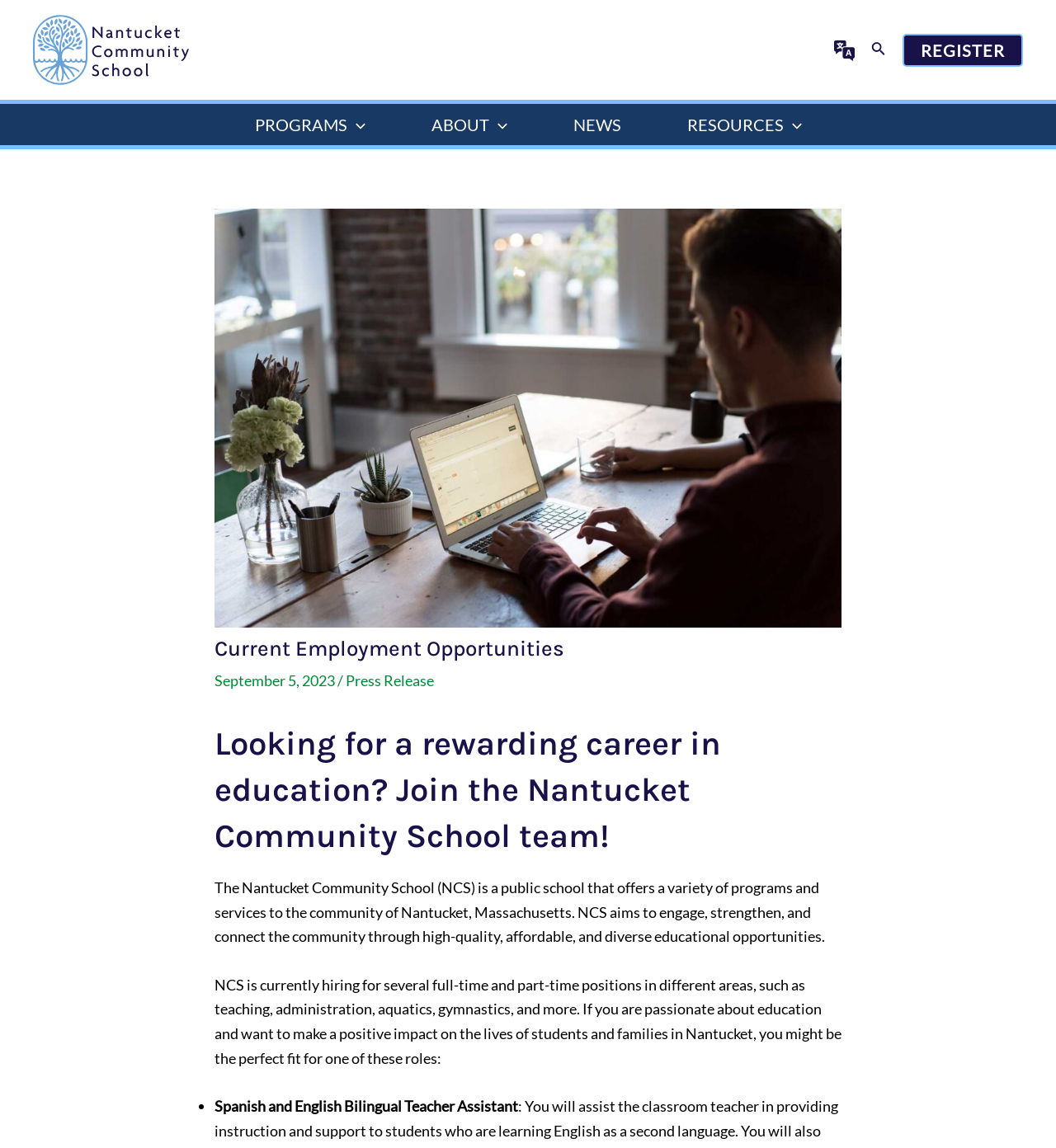Find the bounding box coordinates of the area to click in order to follow the instruction: "view programs".

[0.241, 0.1, 0.329, 0.117]